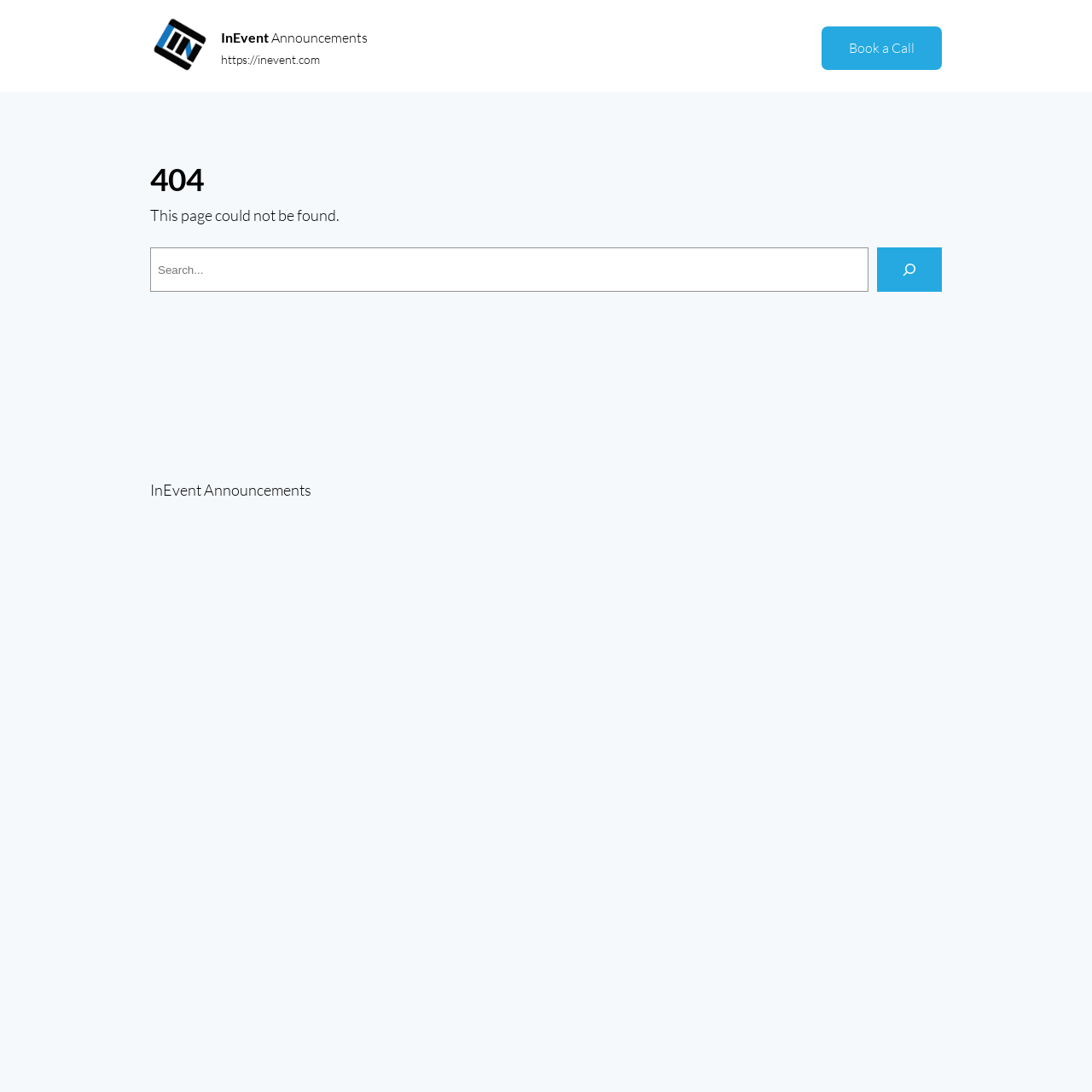Give a one-word or phrase response to the following question: What is the text below the error code?

This page could not be found.